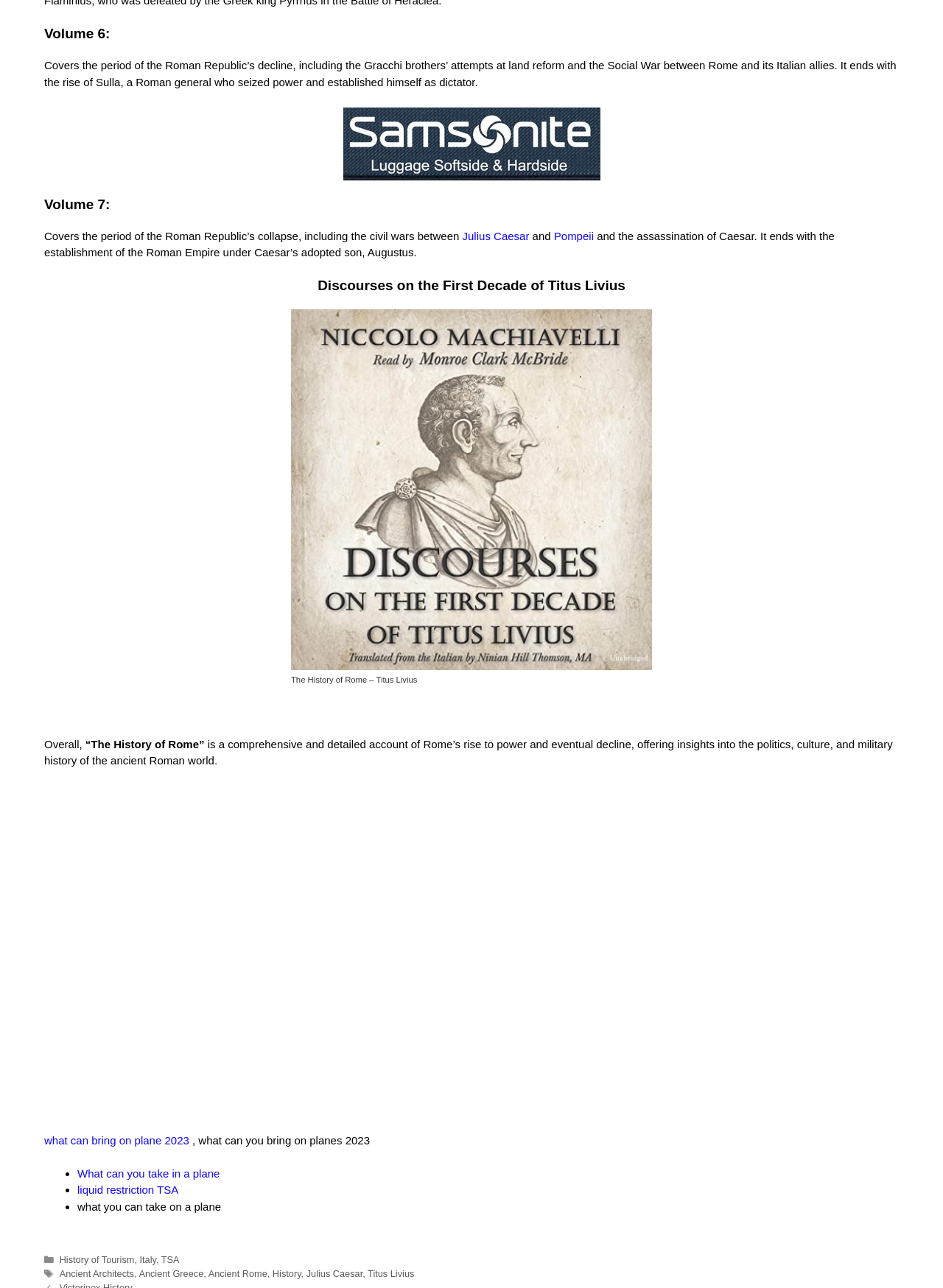Locate the UI element described as follows: "Pompeii". Return the bounding box coordinates as four float numbers between 0 and 1 in the order [left, top, right, bottom].

[0.587, 0.178, 0.63, 0.188]